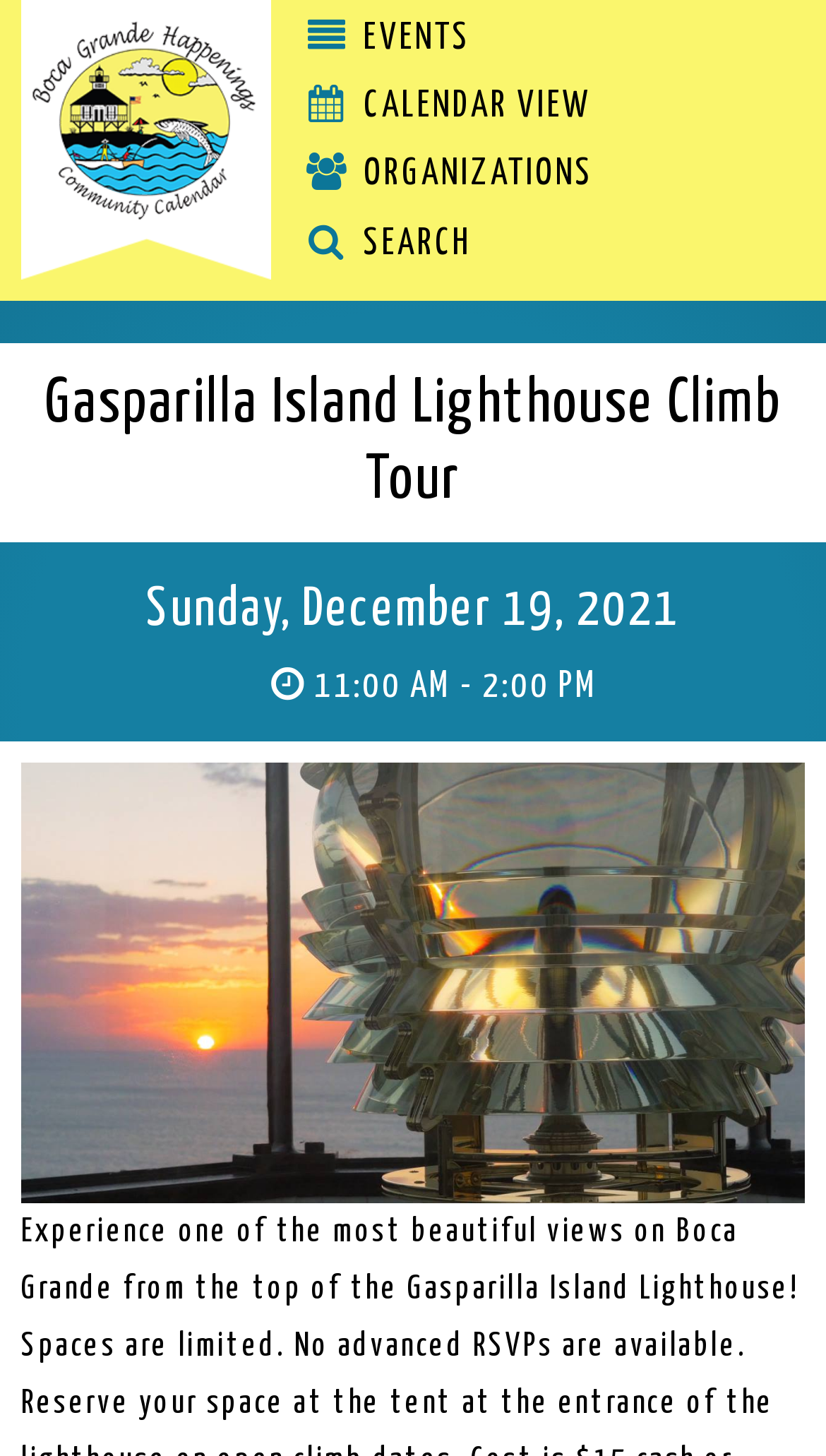What is the date of the event?
Please give a detailed and elaborate answer to the question based on the image.

I can find the date of the event by looking at the subheading 'Sunday, December 19, 2021  11:00 AM - 2:00 PM', which provides the date and time of the event.